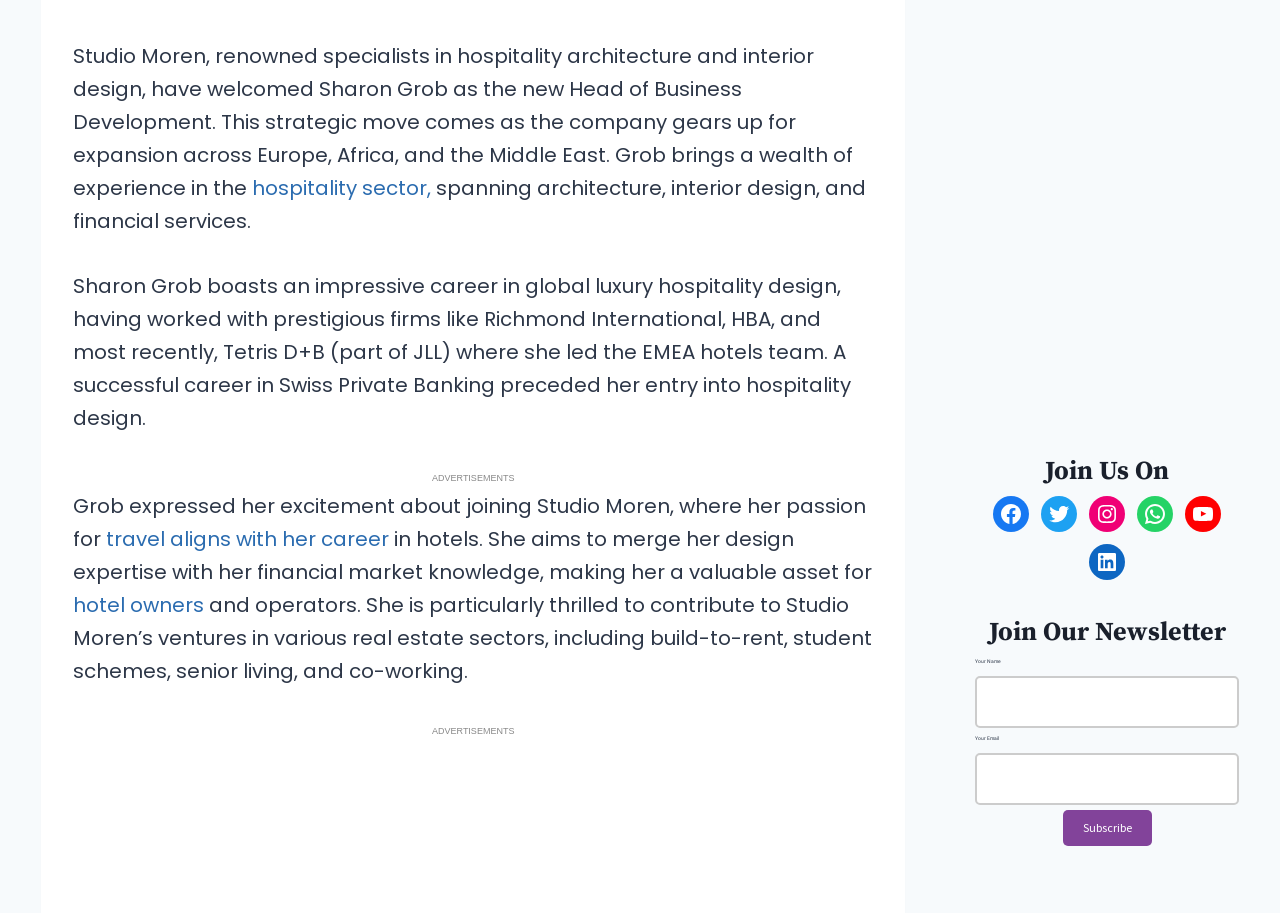Find the bounding box coordinates of the element I should click to carry out the following instruction: "Subscribe to the newsletter".

[0.83, 0.888, 0.9, 0.927]